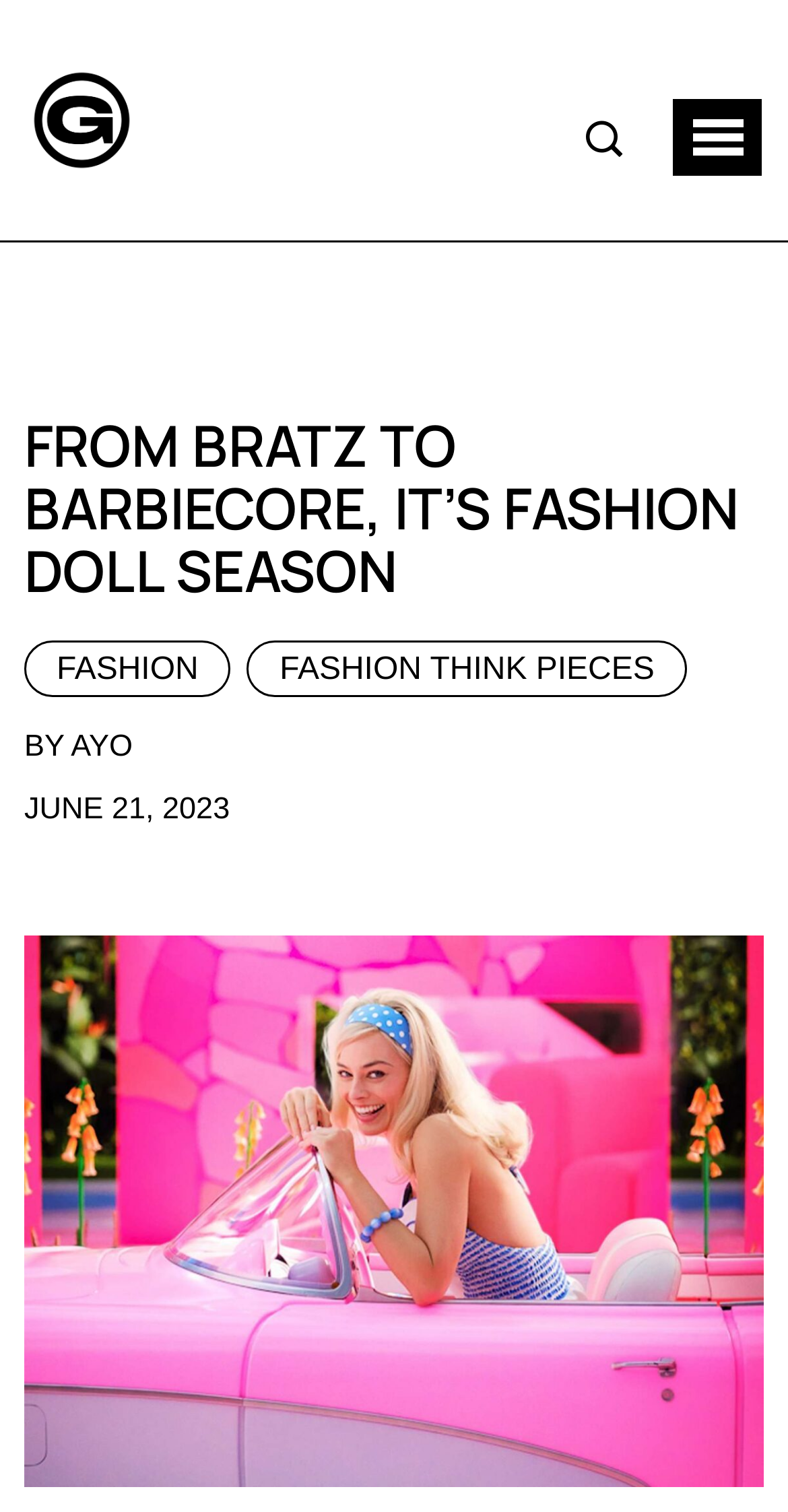What type of content is the article?
Give a one-word or short-phrase answer derived from the screenshot.

THINK PIECES